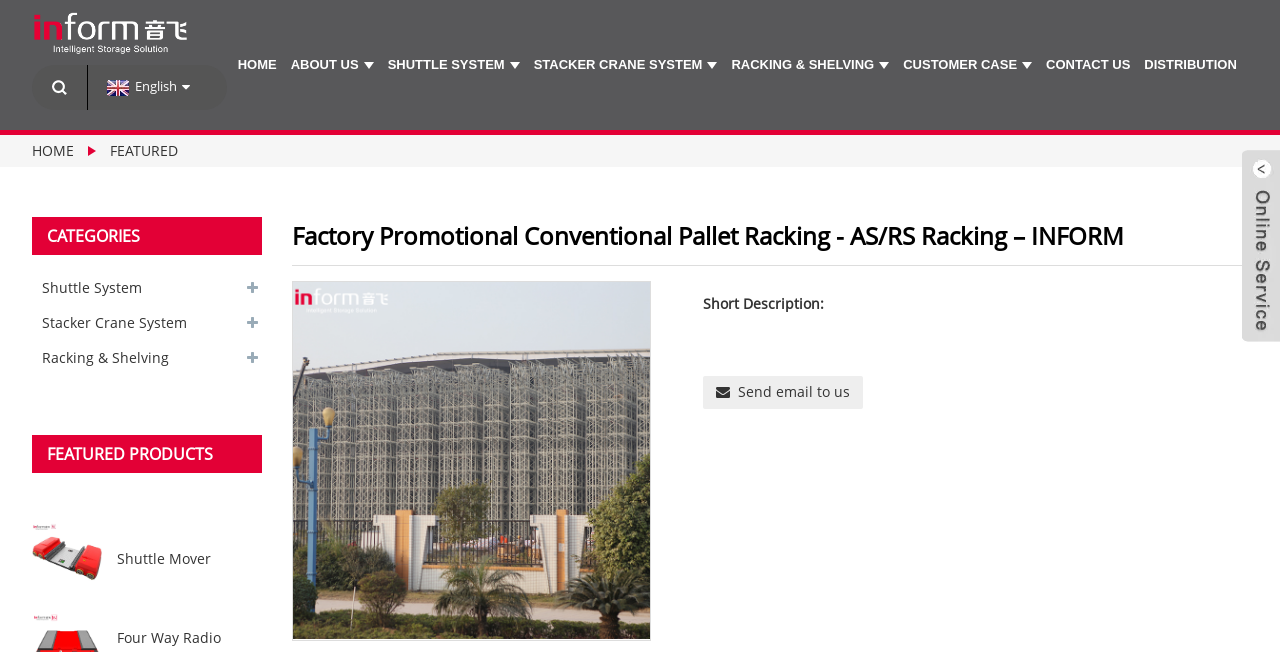Locate the bounding box coordinates of the clickable part needed for the task: "Check the Shuttle Mover product".

[0.025, 0.802, 0.08, 0.91]